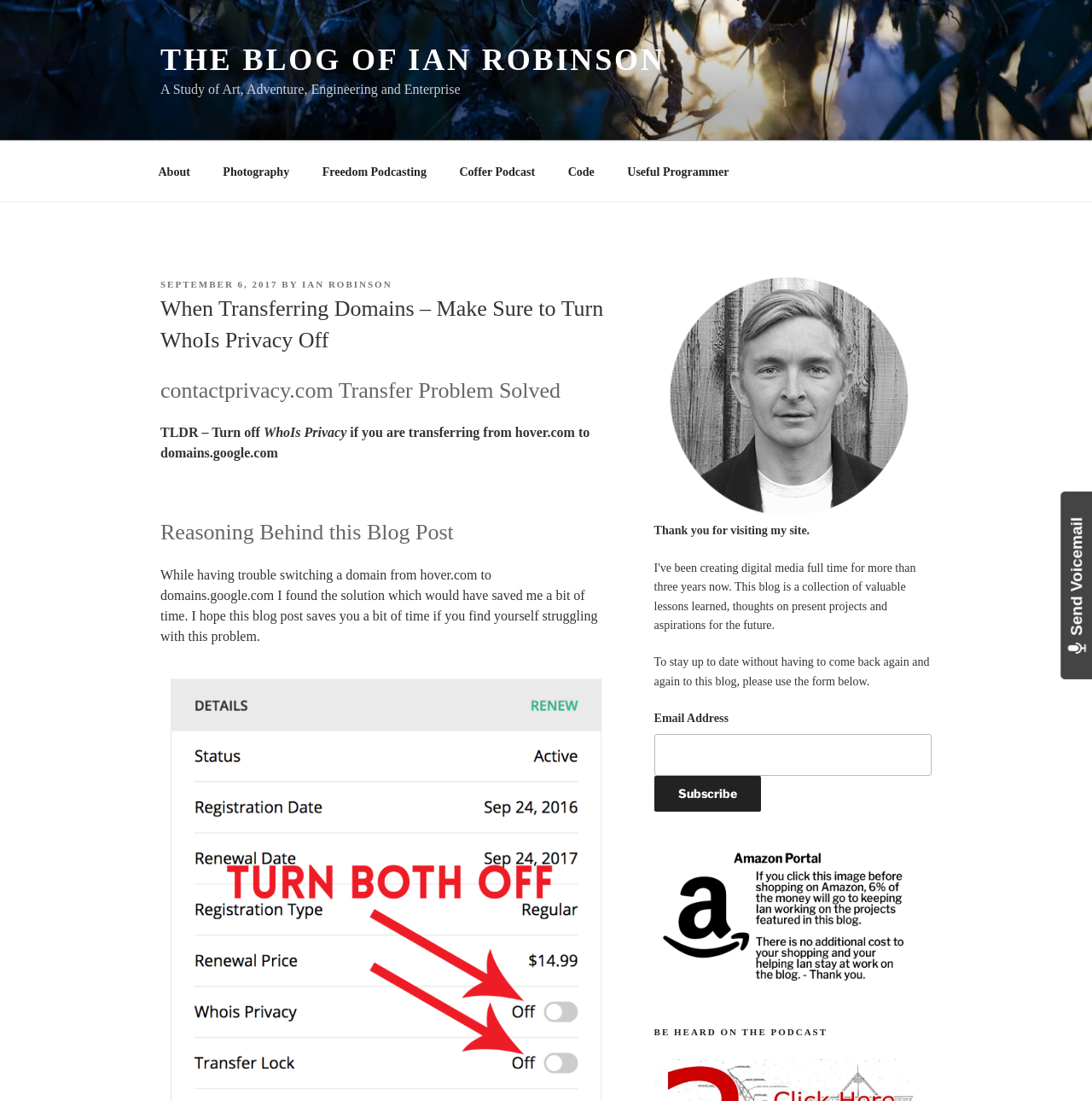Identify and extract the heading text of the webpage.

When Transferring Domains – Make Sure to Turn WhoIs Privacy Off